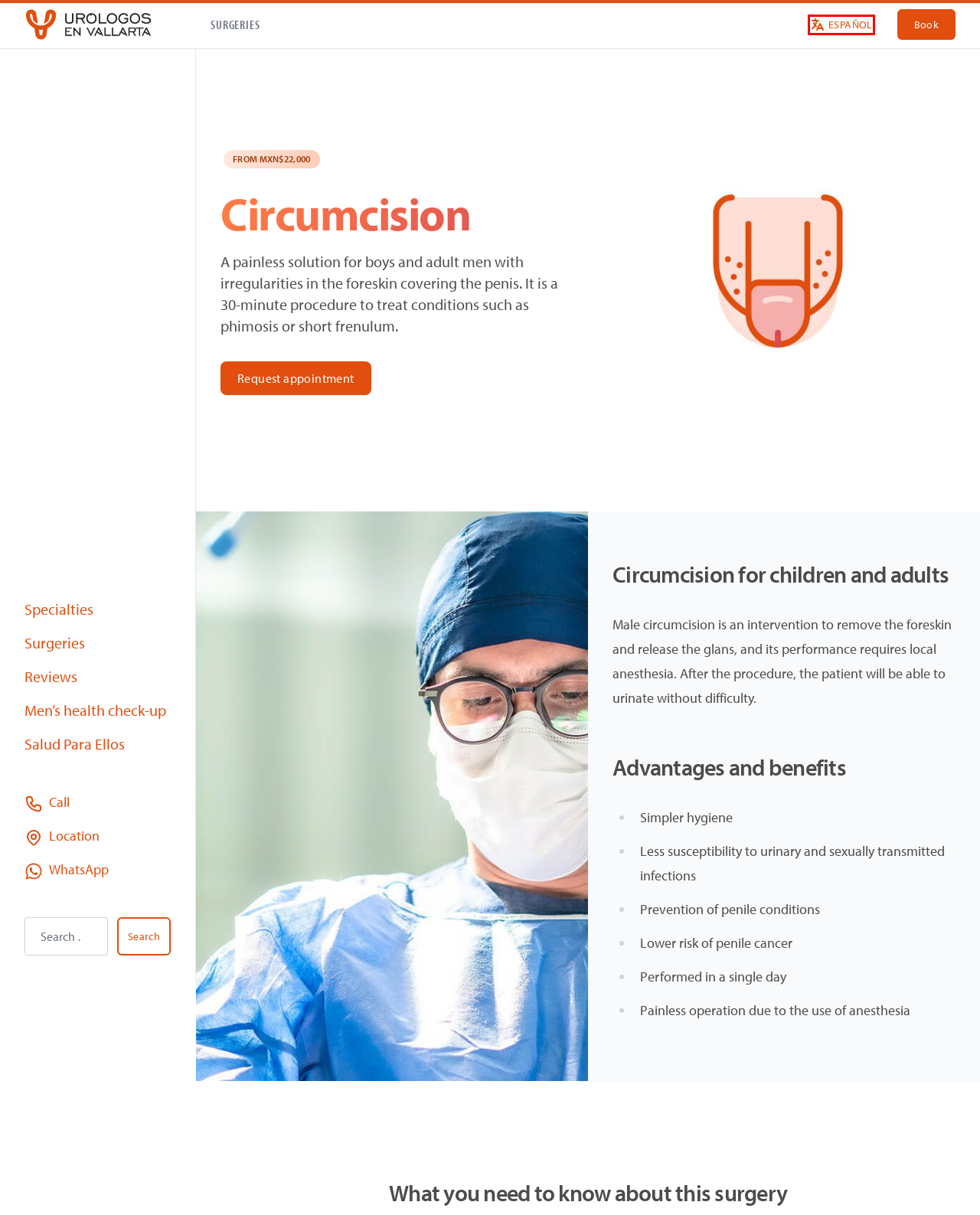Given a webpage screenshot with a red bounding box around a UI element, choose the webpage description that best matches the new webpage after clicking the element within the bounding box. Here are the candidates:
A. Circuncisión - Urólogos en Vallarta
B. Reviews - Urólogos en Vallarta
C. Men’s health check-up - Urólogos en Vallarta
D. Men's Health - Salud Para Ellos
E. Specialties - Urólogos en Vallarta
F. Surgeries - Urólogos en Vallarta
G. Home - Urólogos en Vallarta
H. Contact - Urólogos en Vallarta

A